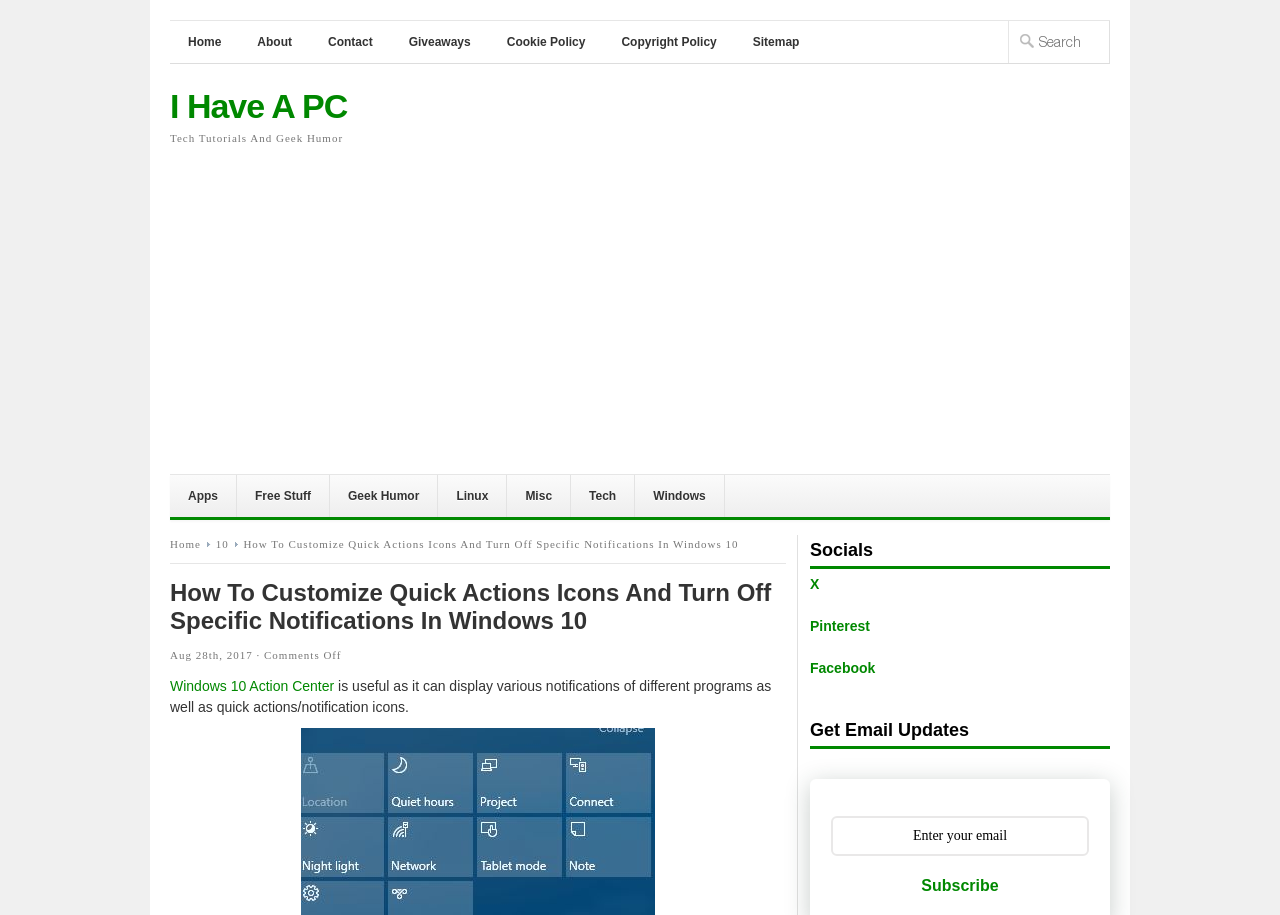Determine the bounding box for the described UI element: "aria-label="Advertisement" name="aswift_1" title="Advertisement"".

[0.133, 0.201, 0.867, 0.507]